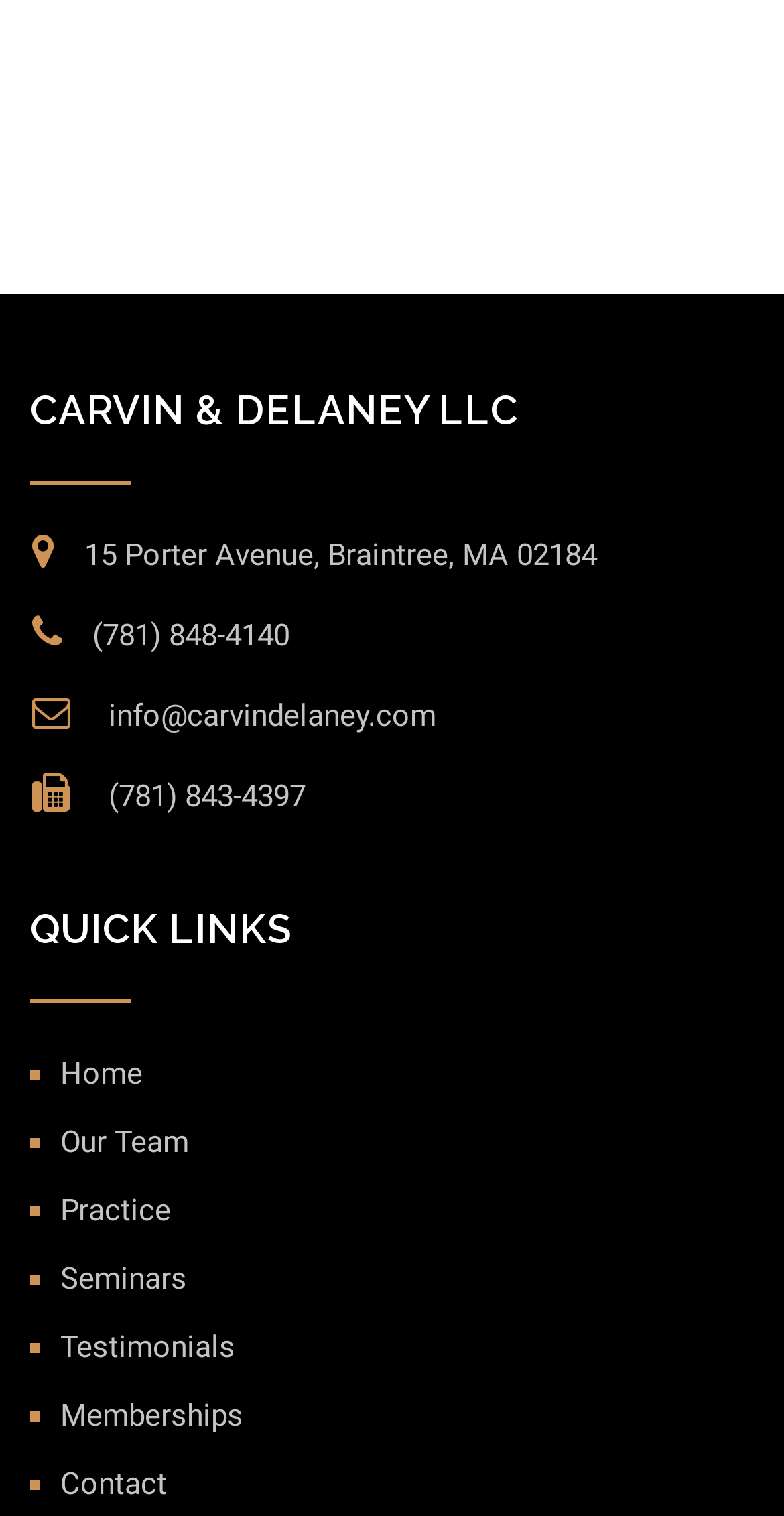Please specify the bounding box coordinates of the clickable section necessary to execute the following command: "Contact the company".

[0.077, 0.967, 0.213, 0.991]